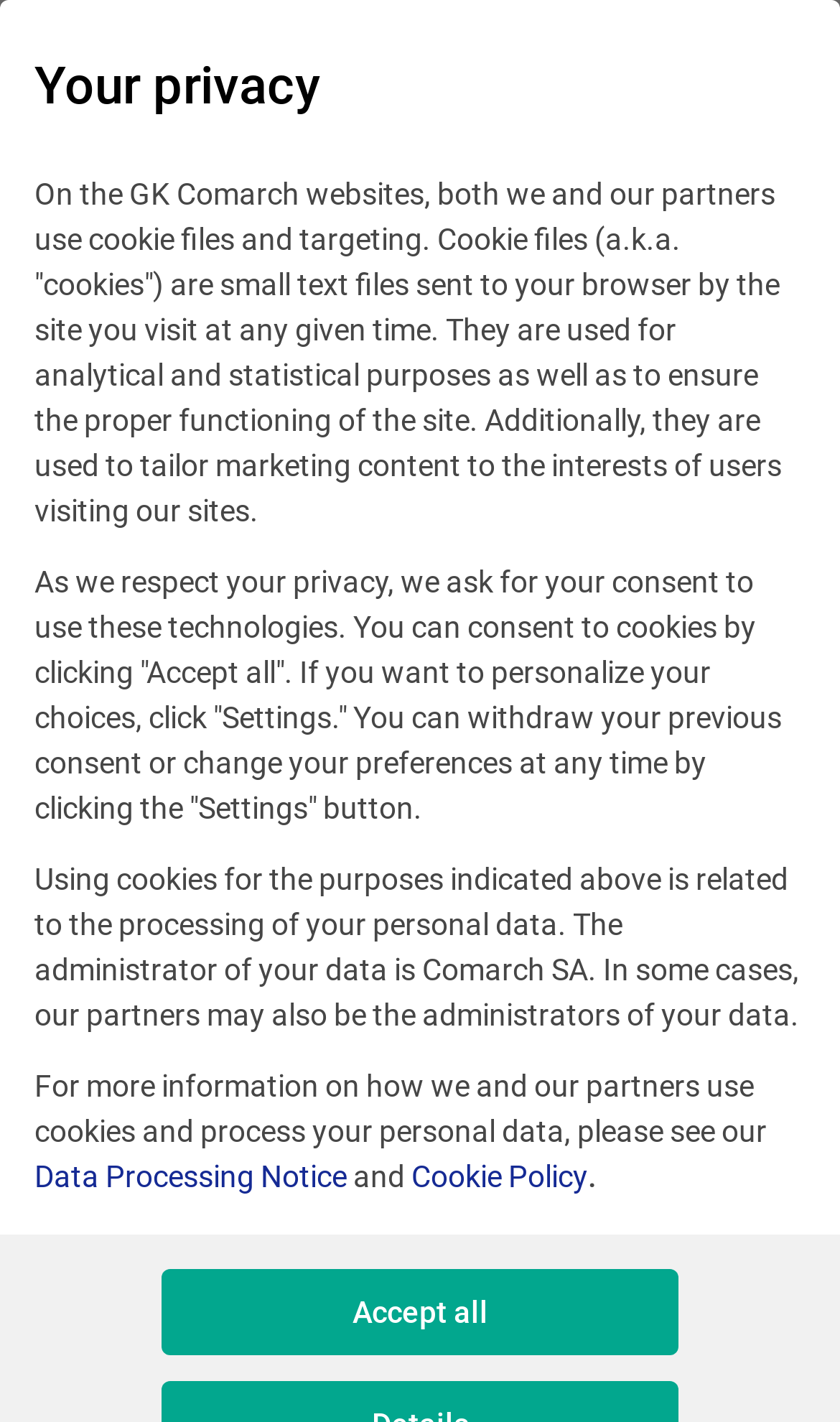What is the topic of the article?
Please provide a single word or phrase in response based on the screenshot.

Factoring software implementation